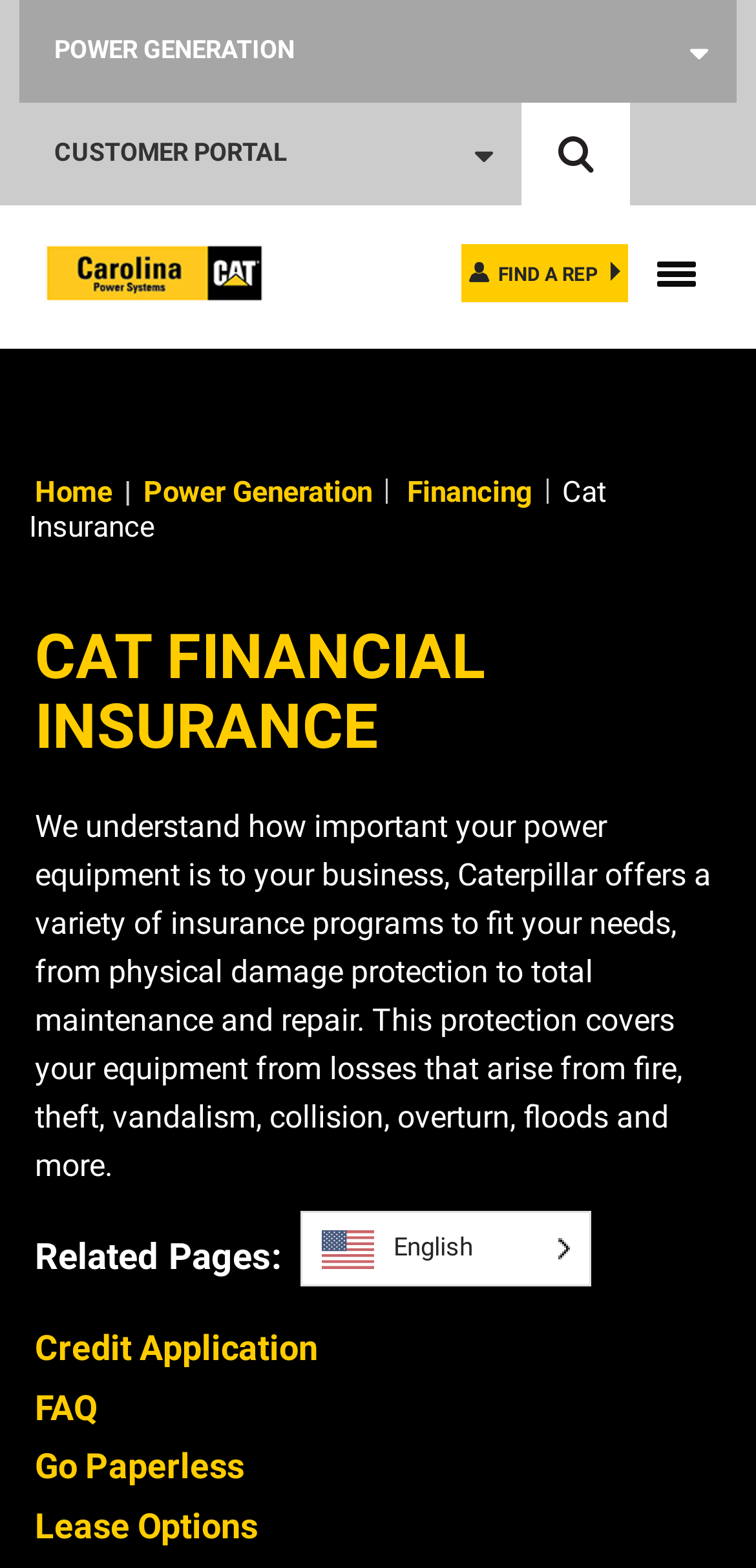What is the name of the financial institution?
Please use the image to provide a one-word or short phrase answer.

CAT Financial Insurance